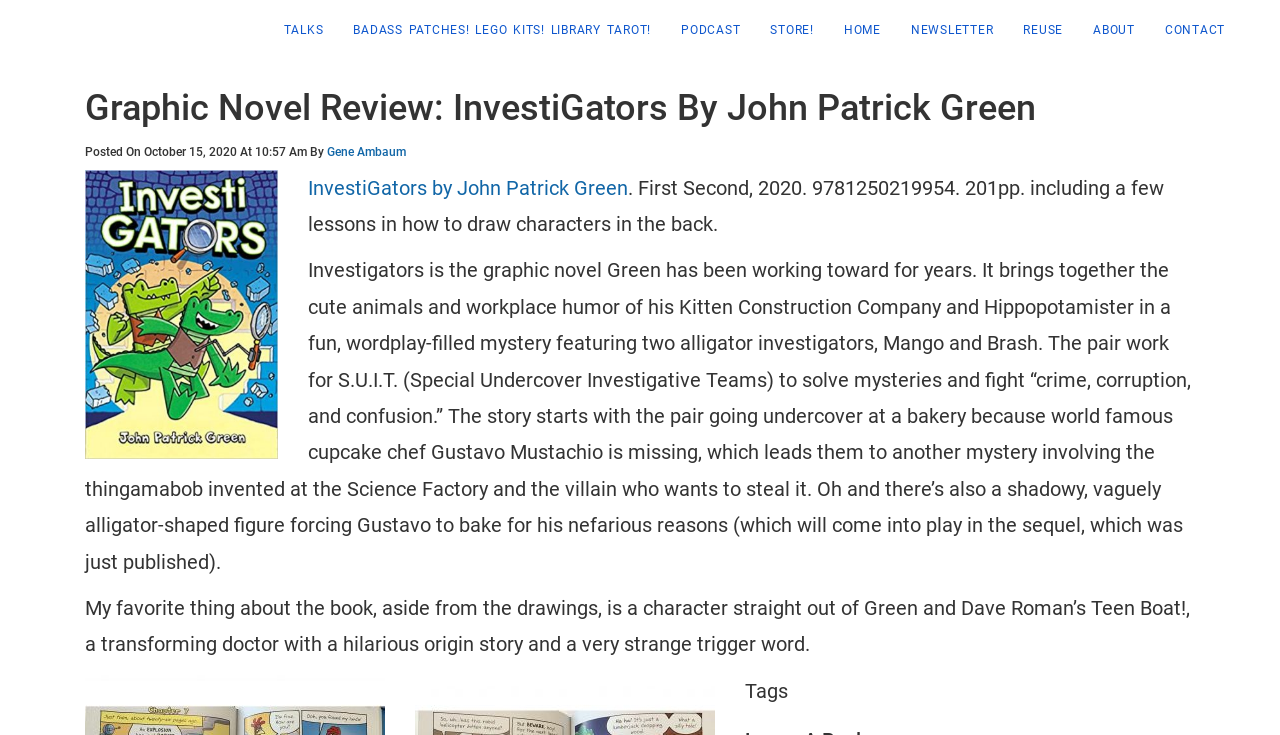What is the name of the organization that Mango and Brash work for? Based on the image, give a response in one word or a short phrase.

S.U.I.T.